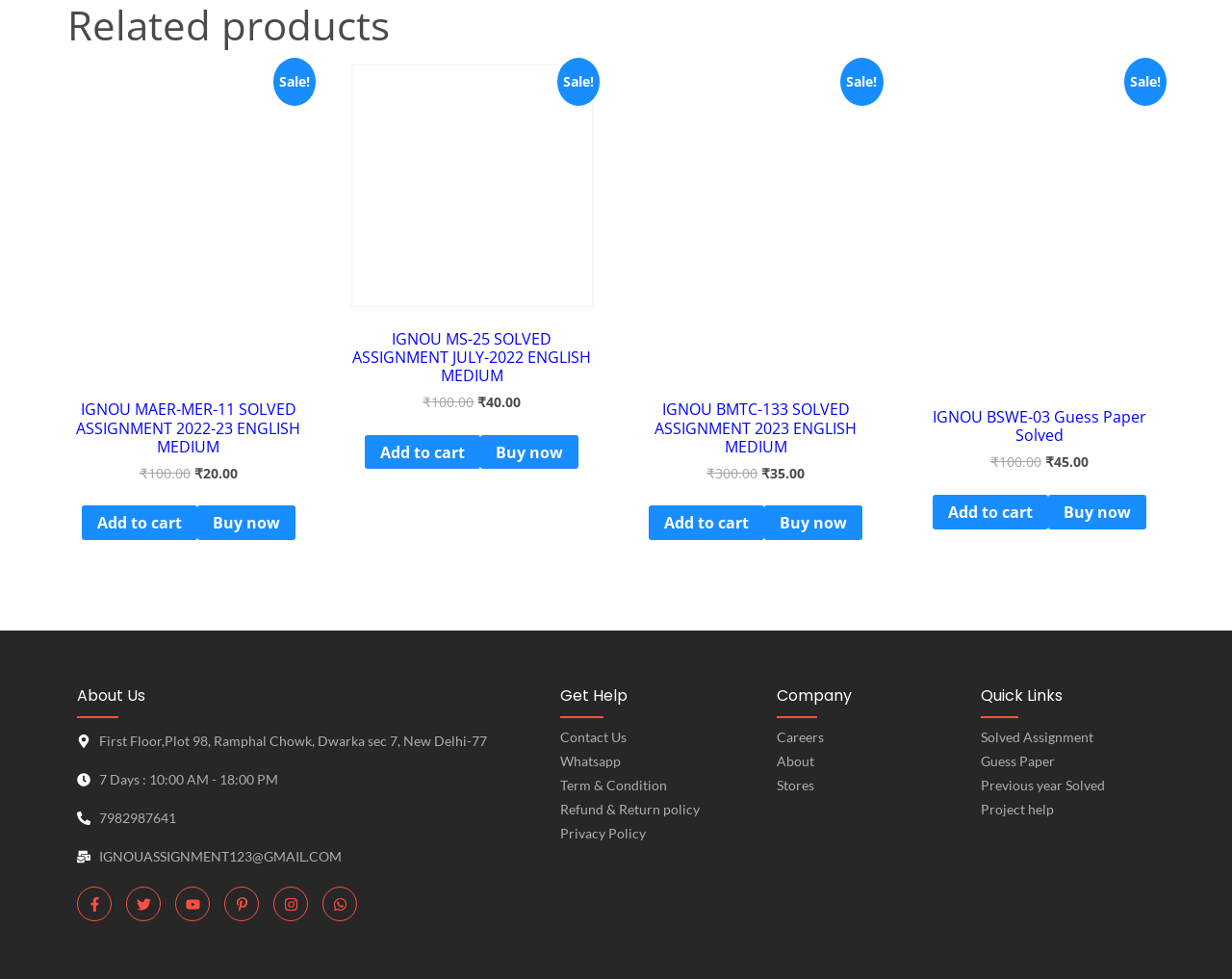Can you find the bounding box coordinates for the element that needs to be clicked to execute this instruction: "Click on 'Facebook-f'"? The coordinates should be given as four float numbers between 0 and 1, i.e., [left, top, right, bottom].

[0.062, 0.906, 0.091, 0.941]